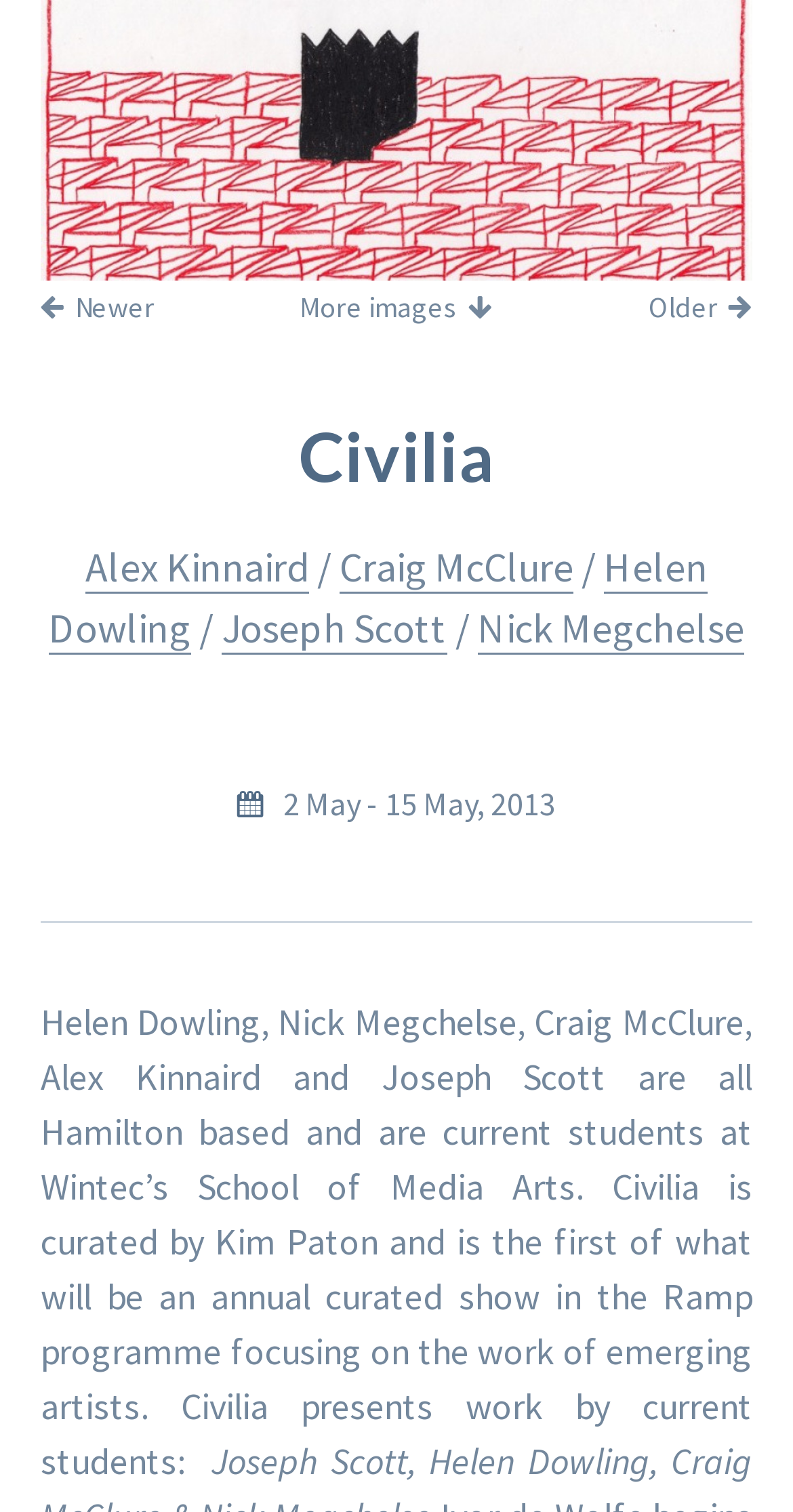Determine the bounding box coordinates for the clickable element to execute this instruction: "View newer images". Provide the coordinates as four float numbers between 0 and 1, i.e., [left, top, right, bottom].

[0.051, 0.185, 0.195, 0.221]